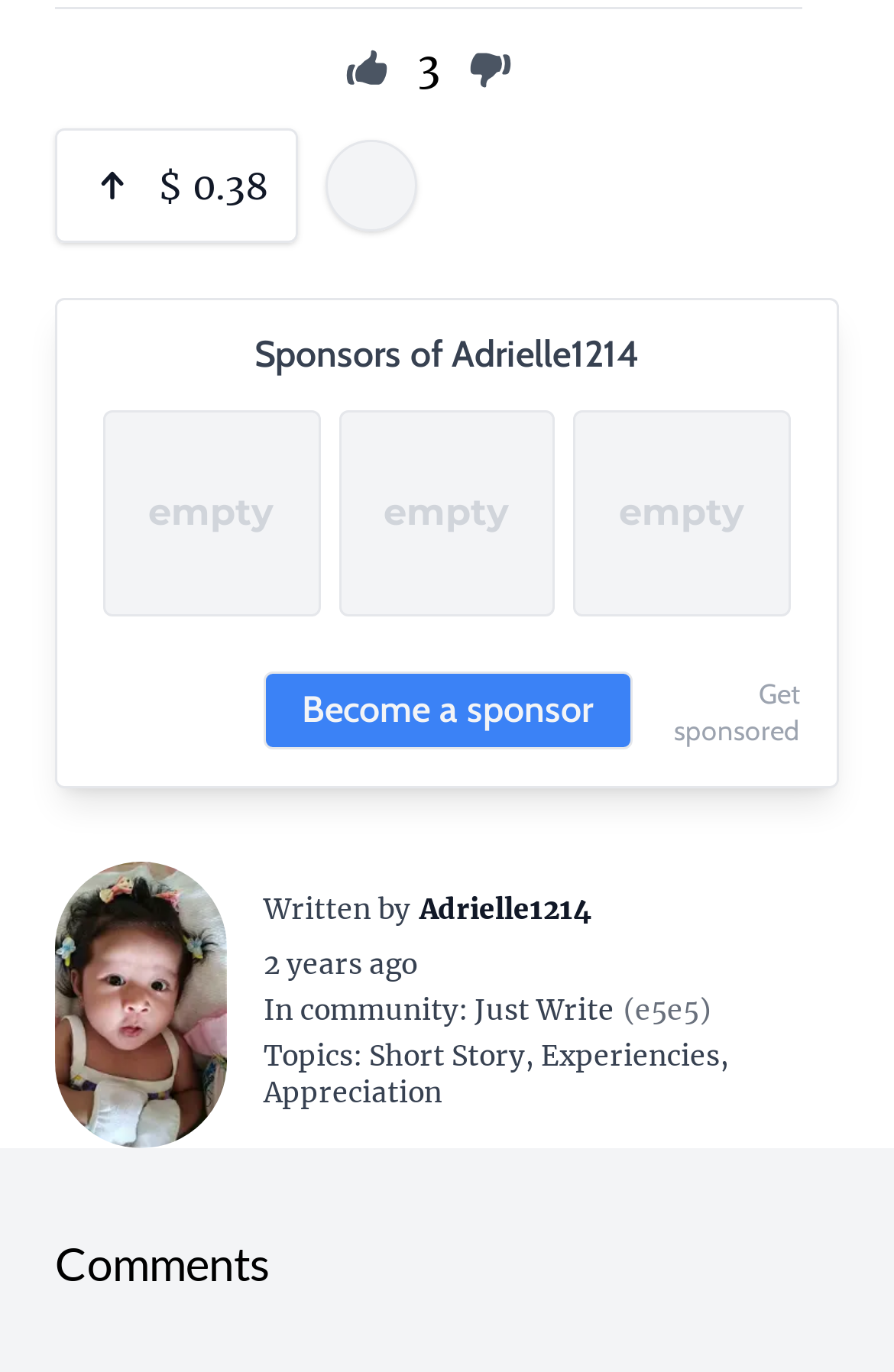Locate the bounding box coordinates of the clickable area needed to fulfill the instruction: "Get sponsored".

[0.754, 0.493, 0.895, 0.545]